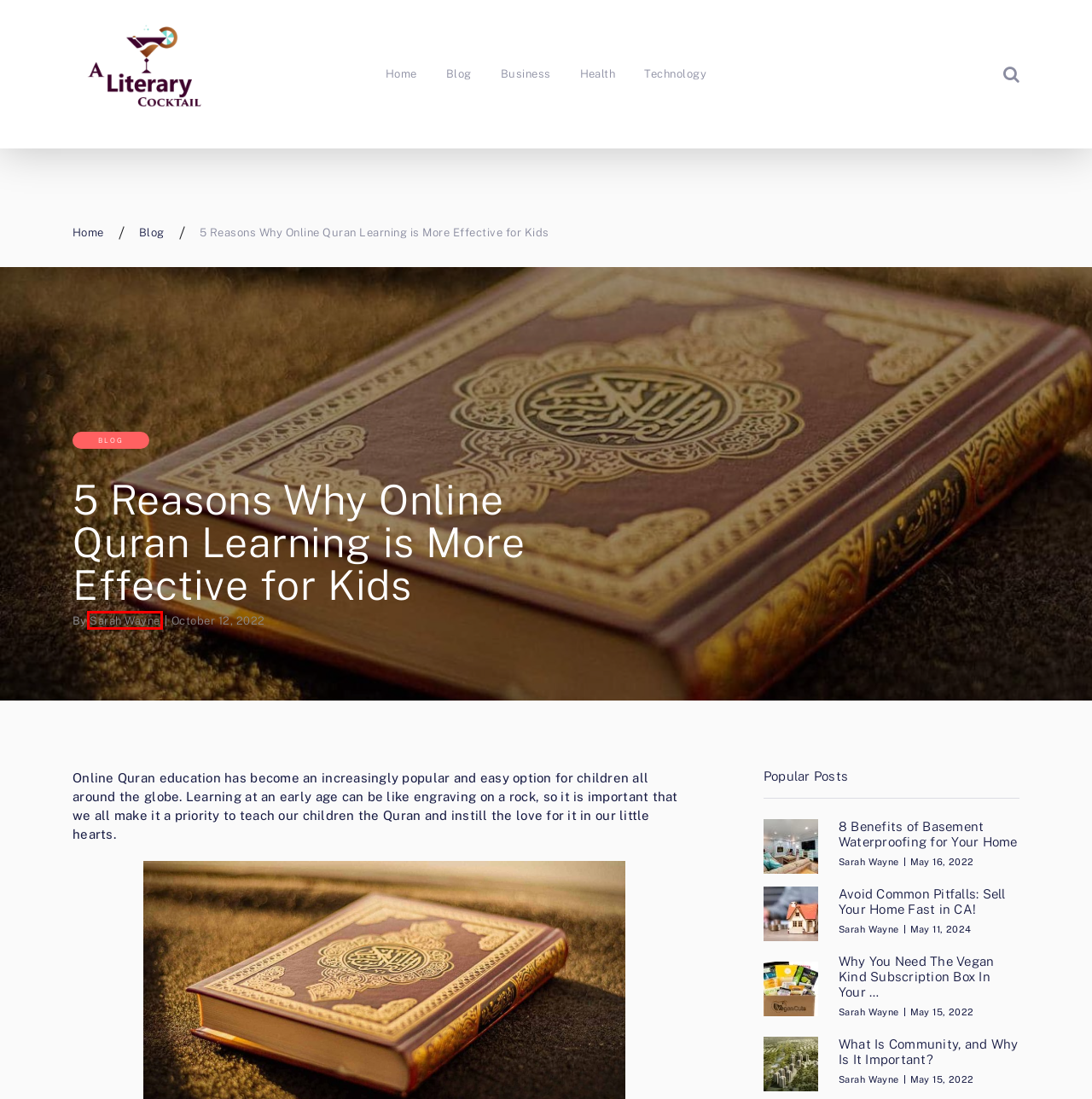Given a webpage screenshot featuring a red rectangle around a UI element, please determine the best description for the new webpage that appears after the element within the bounding box is clicked. The options are:
A. Sarah Wayne – A Literary Cocktail
B. What Is Community, and Why Is It Important? – A Literary Cocktail
C. Business – A Literary Cocktail
D. A Literary Cocktail – Lifestyle Blog and News
E. 8 Benefits of Basement Waterproofing for Your Home – A Literary Cocktail
F. Avoid Common Pitfalls: Sell Your Home Fast in CA! – A Literary Cocktail
G. Technology – A Literary Cocktail
H. Blog – A Literary Cocktail

A